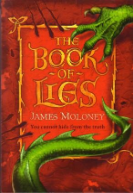Explain what the image portrays in a detailed manner.

This image features the cover of "The Book of Lies," authored by James Moloney. The striking design prominently showcases a vibrant red background, framing the title in bold, ornate lettering. An eye-catching green dragon-like claw wraps around the bottom, hinting at the fantasy themes embedded in the narrative. The tagline, "You cannot hide from the truth," further entices potential readers by suggesting a story rich in intrigue and suspense. This book is part of the fantasy genre, exploring adventures that engage with concepts of truth and deception, and features elements commonly found in captivating children's literature.